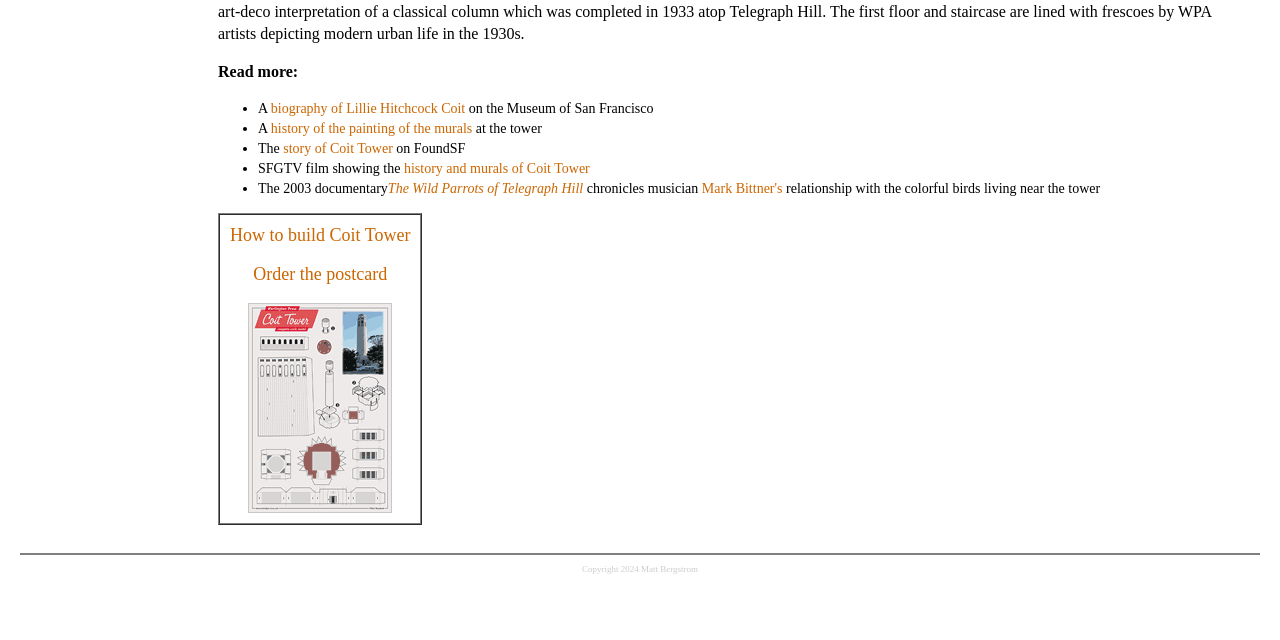Find the bounding box coordinates for the element described here: "story of Coit Tower".

[0.221, 0.22, 0.307, 0.244]